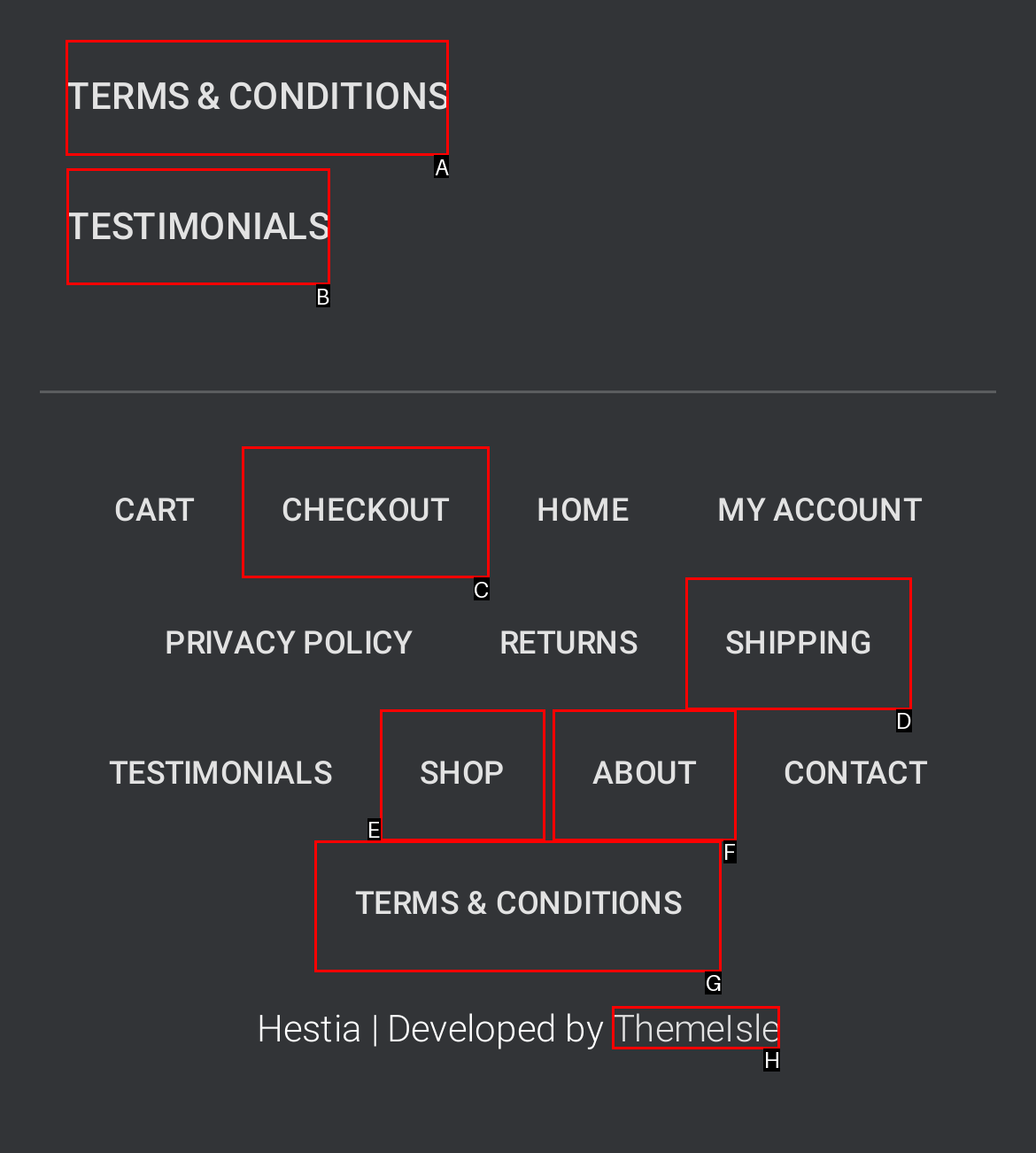Identify the letter of the option to click in order to go to terms and conditions. Answer with the letter directly.

A